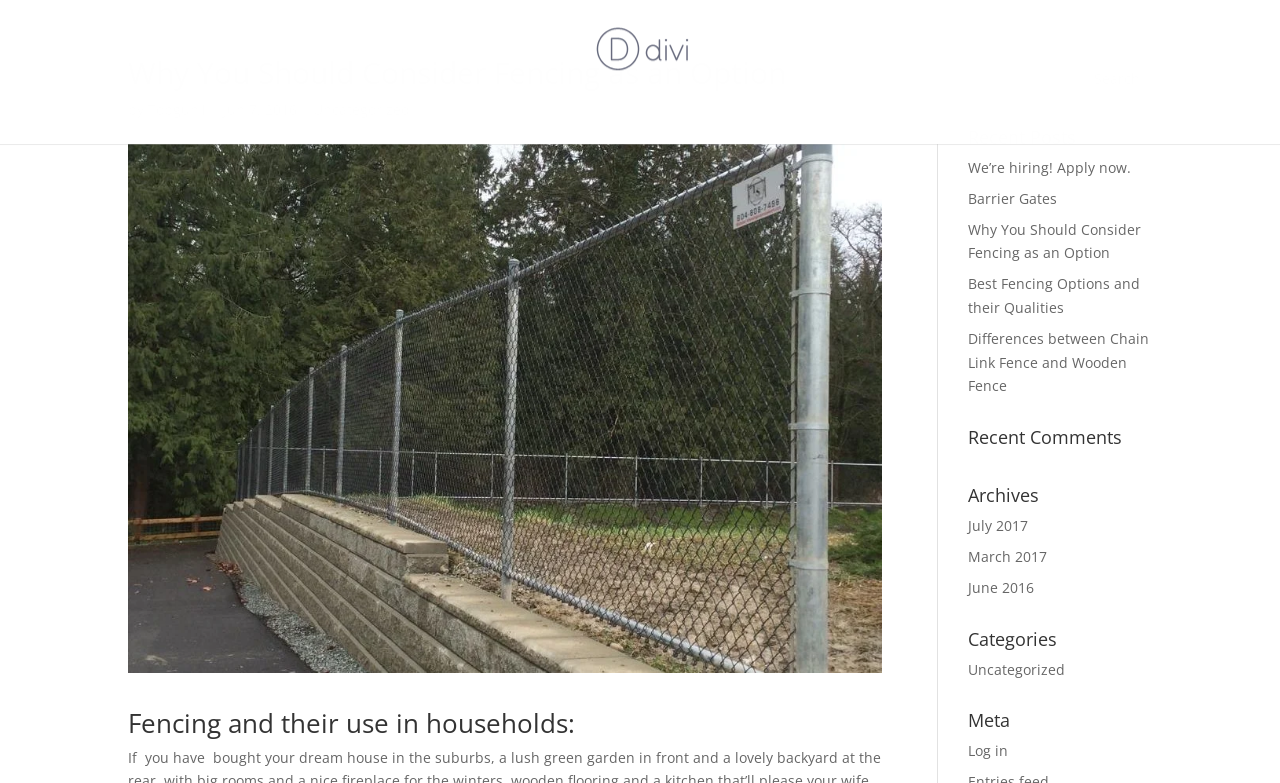Please identify the bounding box coordinates of the element I should click to complete this instruction: 'Log in to the website'. The coordinates should be given as four float numbers between 0 and 1, like this: [left, top, right, bottom].

[0.756, 0.947, 0.788, 0.971]